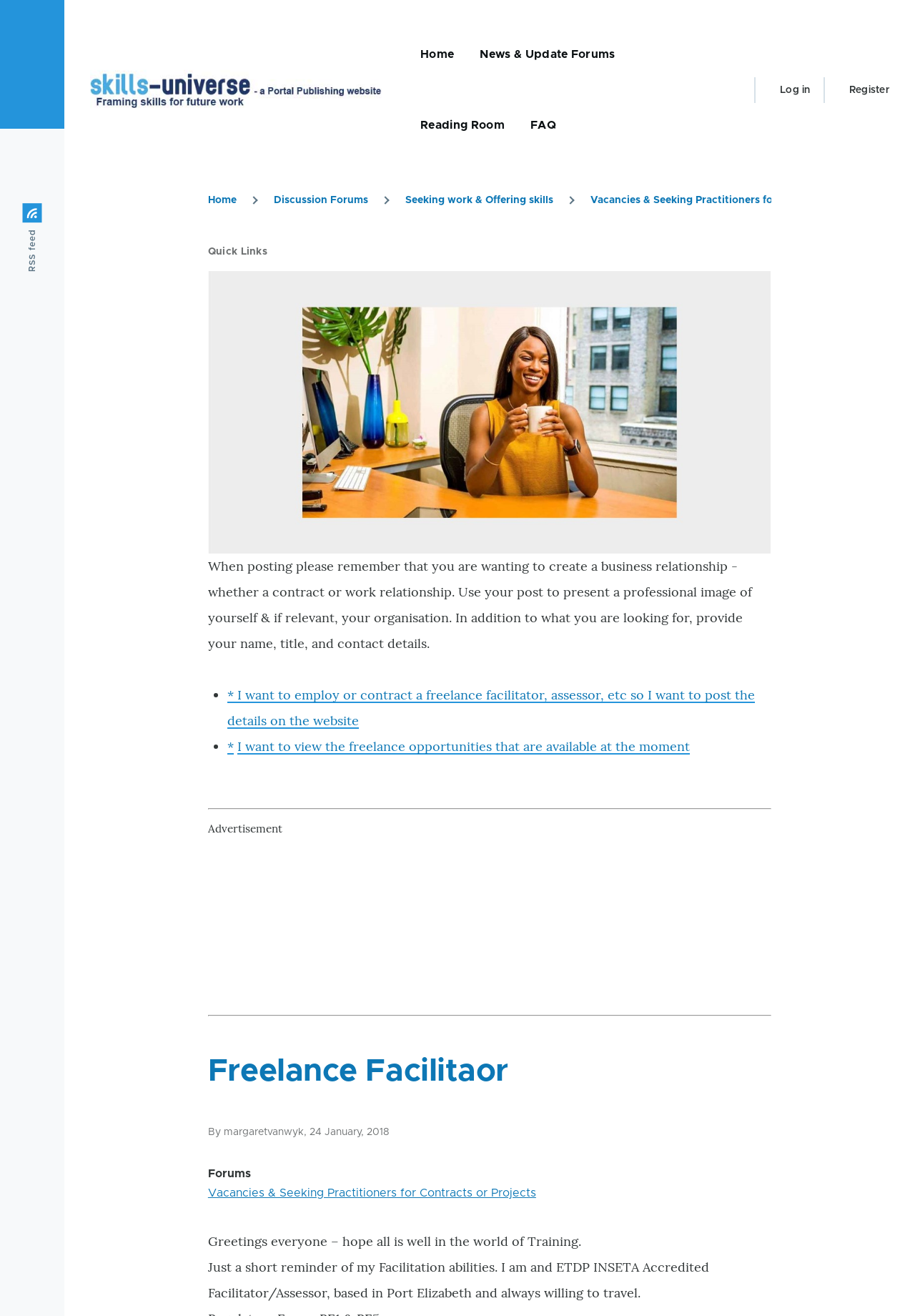Could you provide the bounding box coordinates for the portion of the screen to click to complete this instruction: "Click on the 'Contact' link"?

None